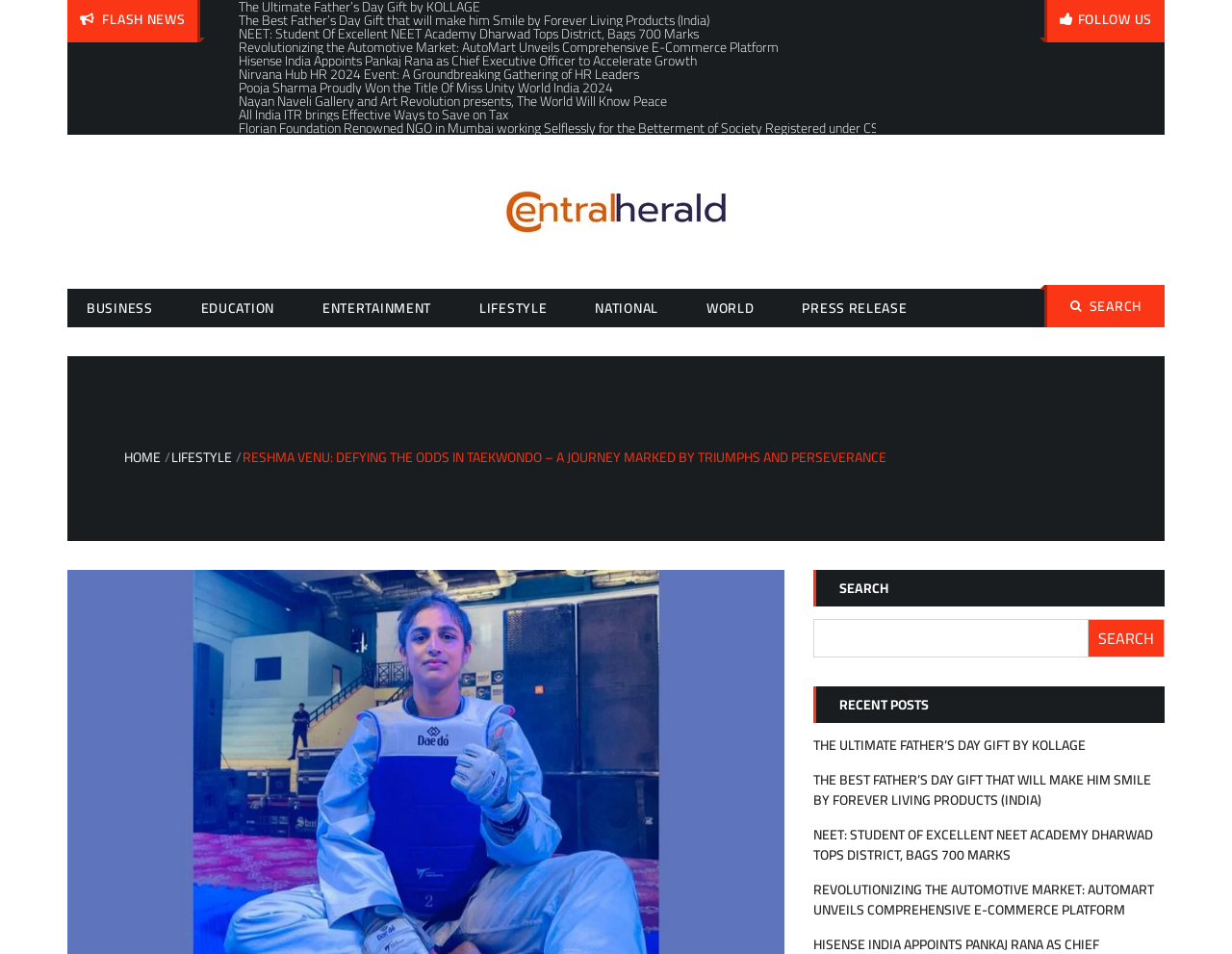Identify the bounding box coordinates of the area you need to click to perform the following instruction: "Search for something".

[0.906, 0.303, 0.945, 0.343]